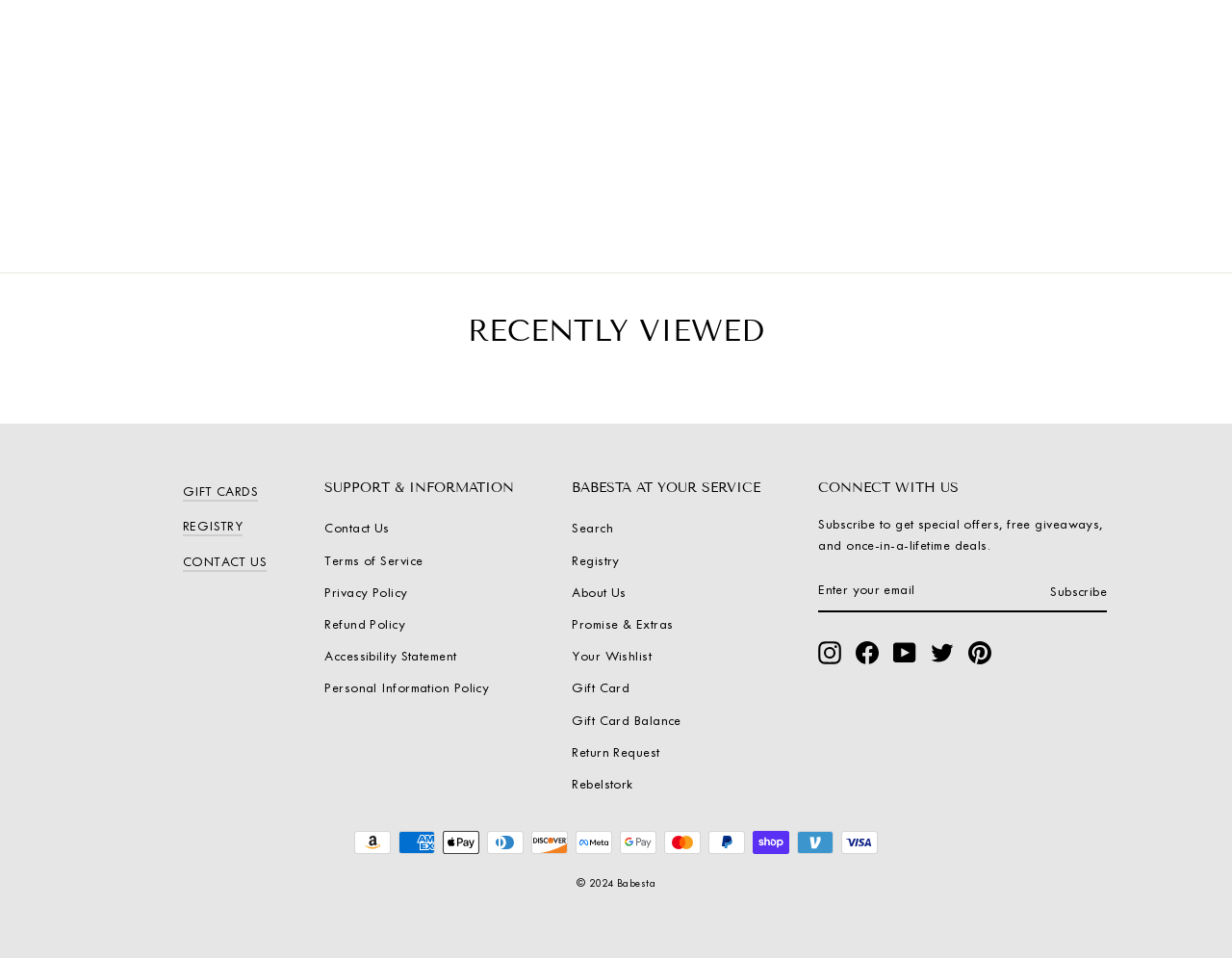From the given element description: "Pinterest", find the bounding box for the UI element. Provide the coordinates as four float numbers between 0 and 1, in the order [left, top, right, bottom].

[0.786, 0.669, 0.805, 0.693]